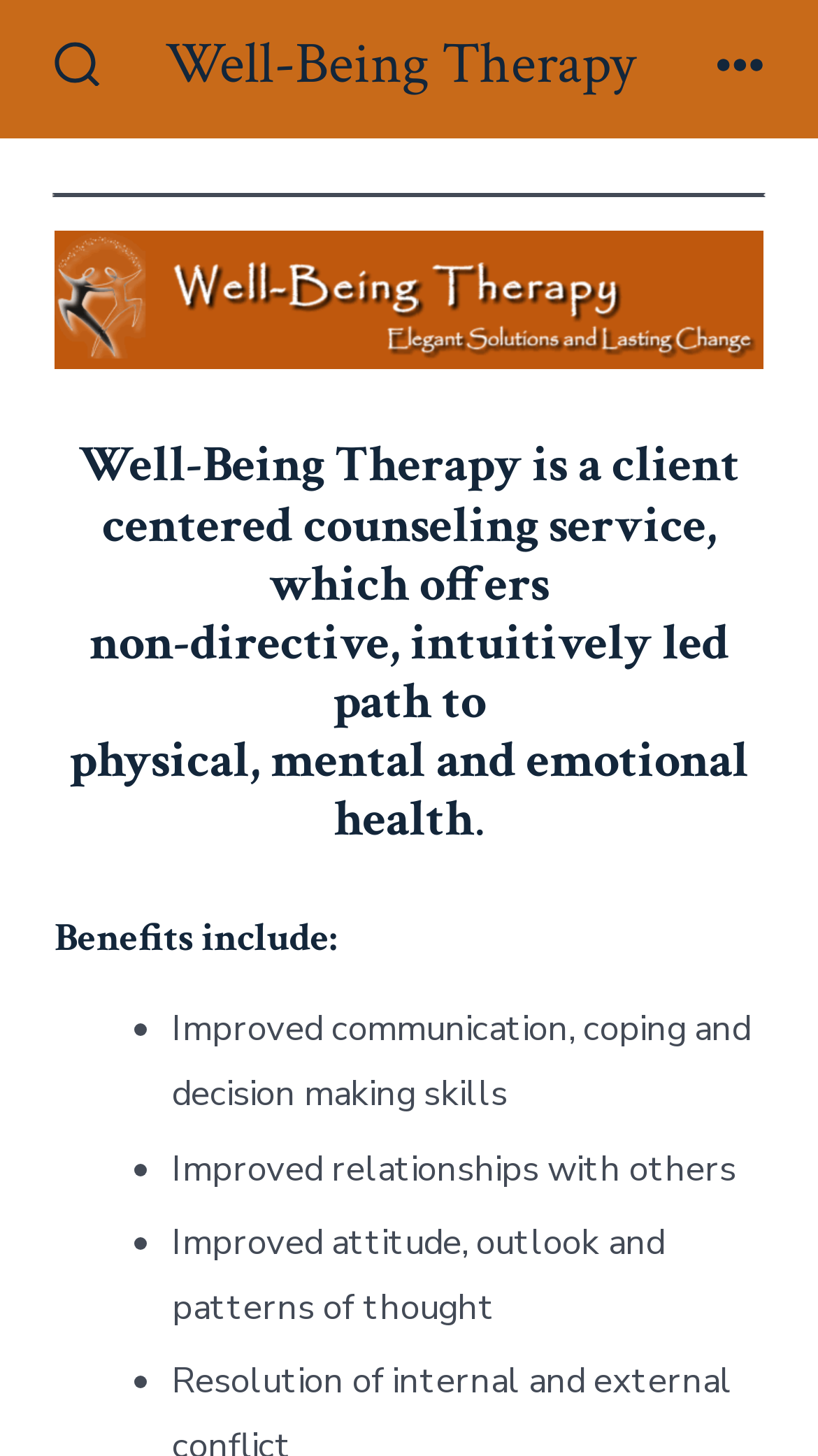Identify the bounding box coordinates for the UI element that matches this description: "Menu".

[0.847, 0.011, 0.964, 0.084]